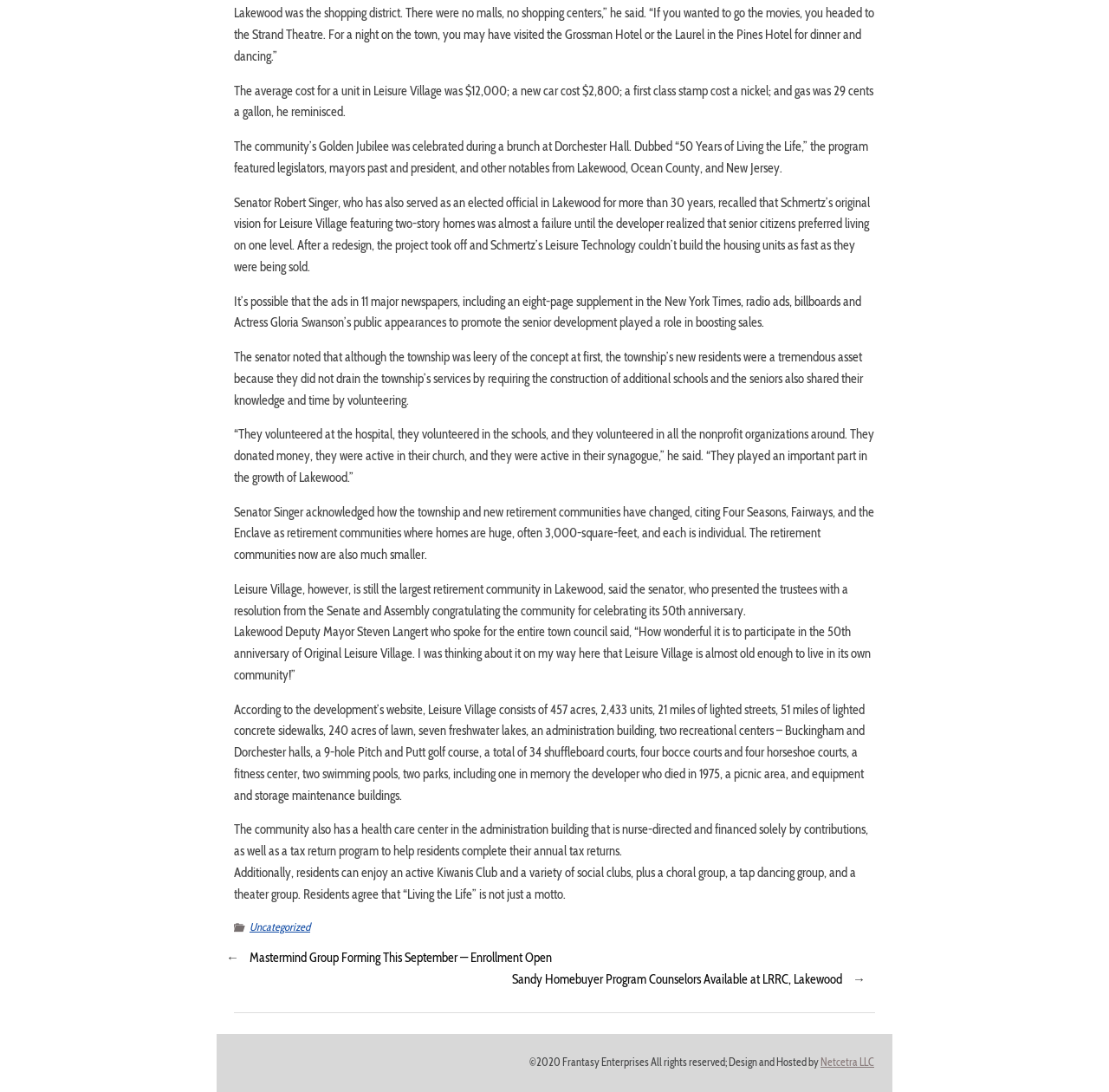Bounding box coordinates are to be given in the format (top-left x, top-left y, bottom-right x, bottom-right y). All values must be floating point numbers between 0 and 1. Provide the bounding box coordinate for the UI element described as: Uncategorized

[0.225, 0.843, 0.28, 0.855]